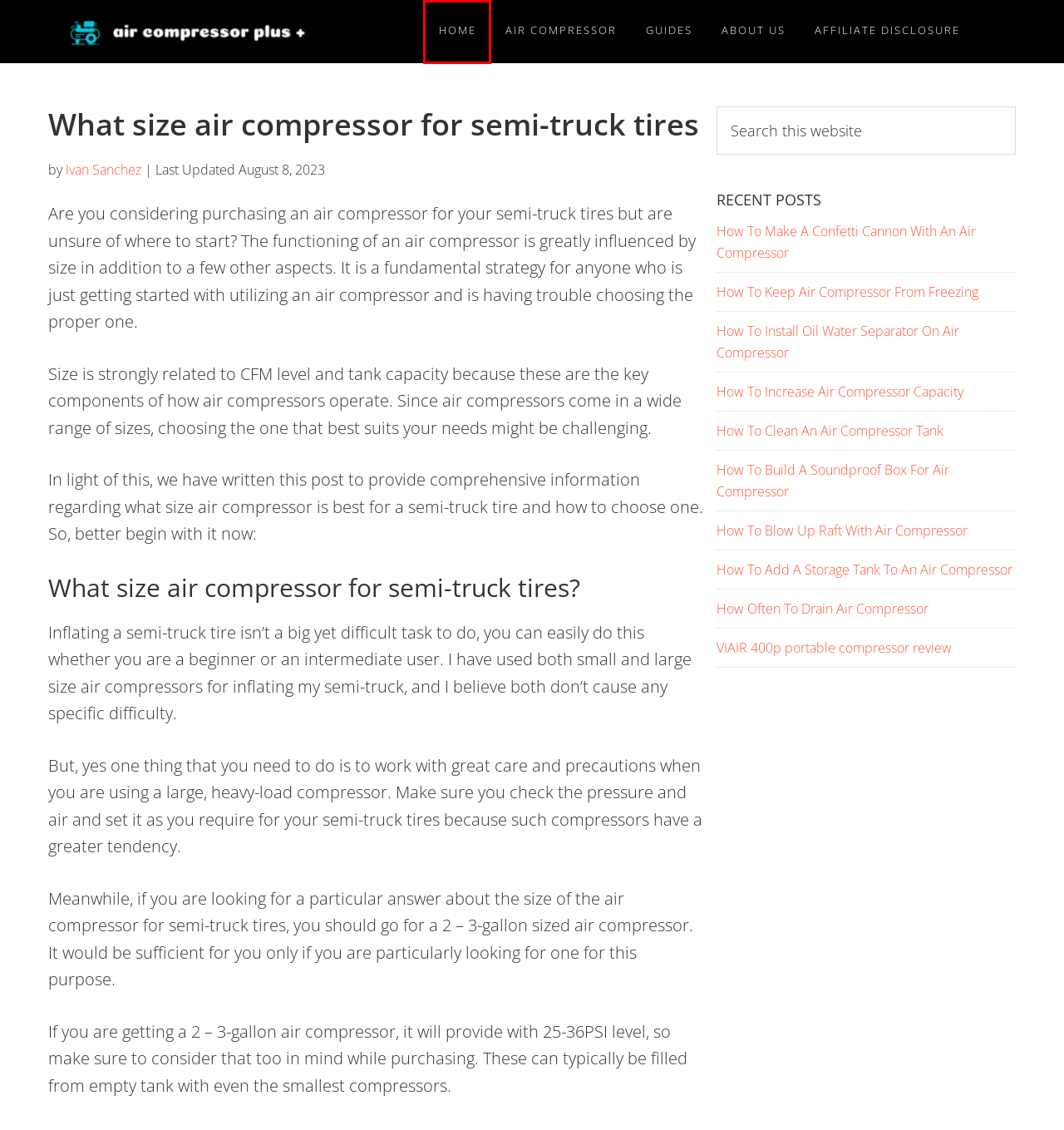Inspect the provided webpage screenshot, concentrating on the element within the red bounding box. Select the description that best represents the new webpage after you click the highlighted element. Here are the candidates:
A. How To Clean An Air Compressor Tank
B. Air Compressor Plus -
C. How To Make A Confetti Cannon With An Air Compressor
D. How To Keep Air Compressor From Freezing
E. VIAIR 400p portable compressor review
F. Guides Archives - Air Compressor Plus
G. How Often To Drain Air Compressor
H. How To Build A Soundproof Box For Air Compressor

B